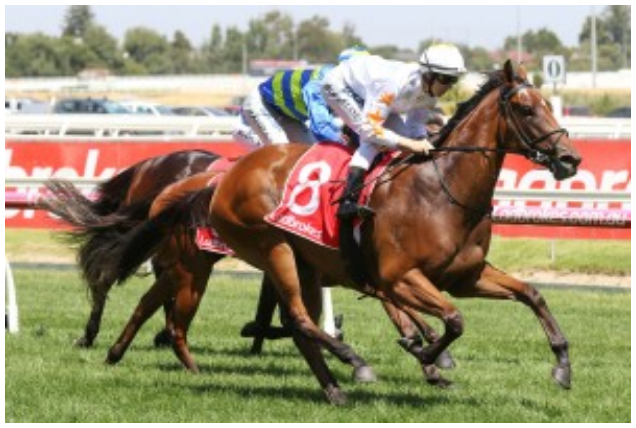Answer the question in one word or a short phrase:
What is the prize amount of the 2019 Ladbrokes Blue Diamond Stakes?

$1.5 million